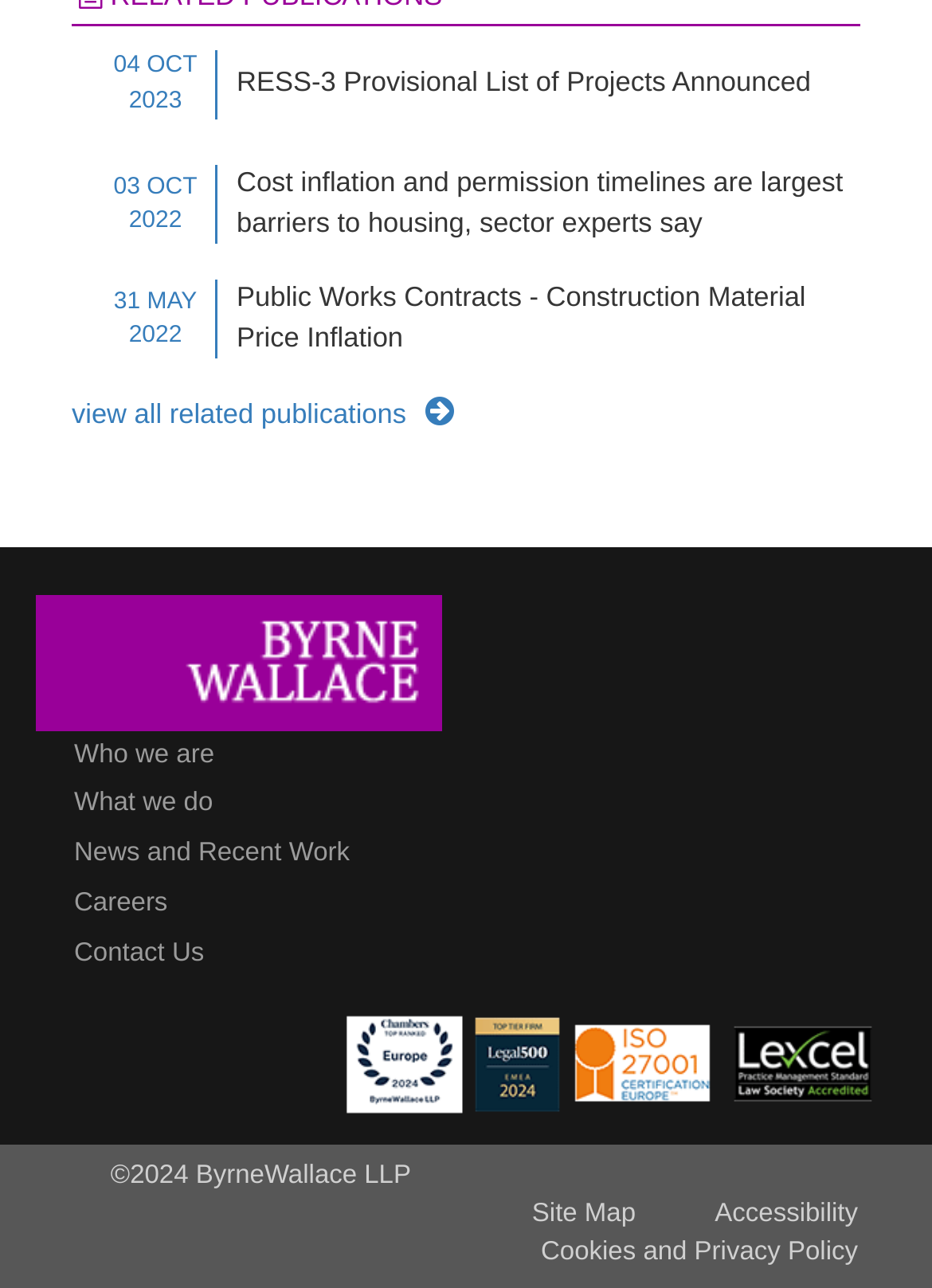Identify the bounding box coordinates for the element you need to click to achieve the following task: "Check Site Map". The coordinates must be four float values ranging from 0 to 1, formatted as [left, top, right, bottom].

[0.571, 0.93, 0.682, 0.959]